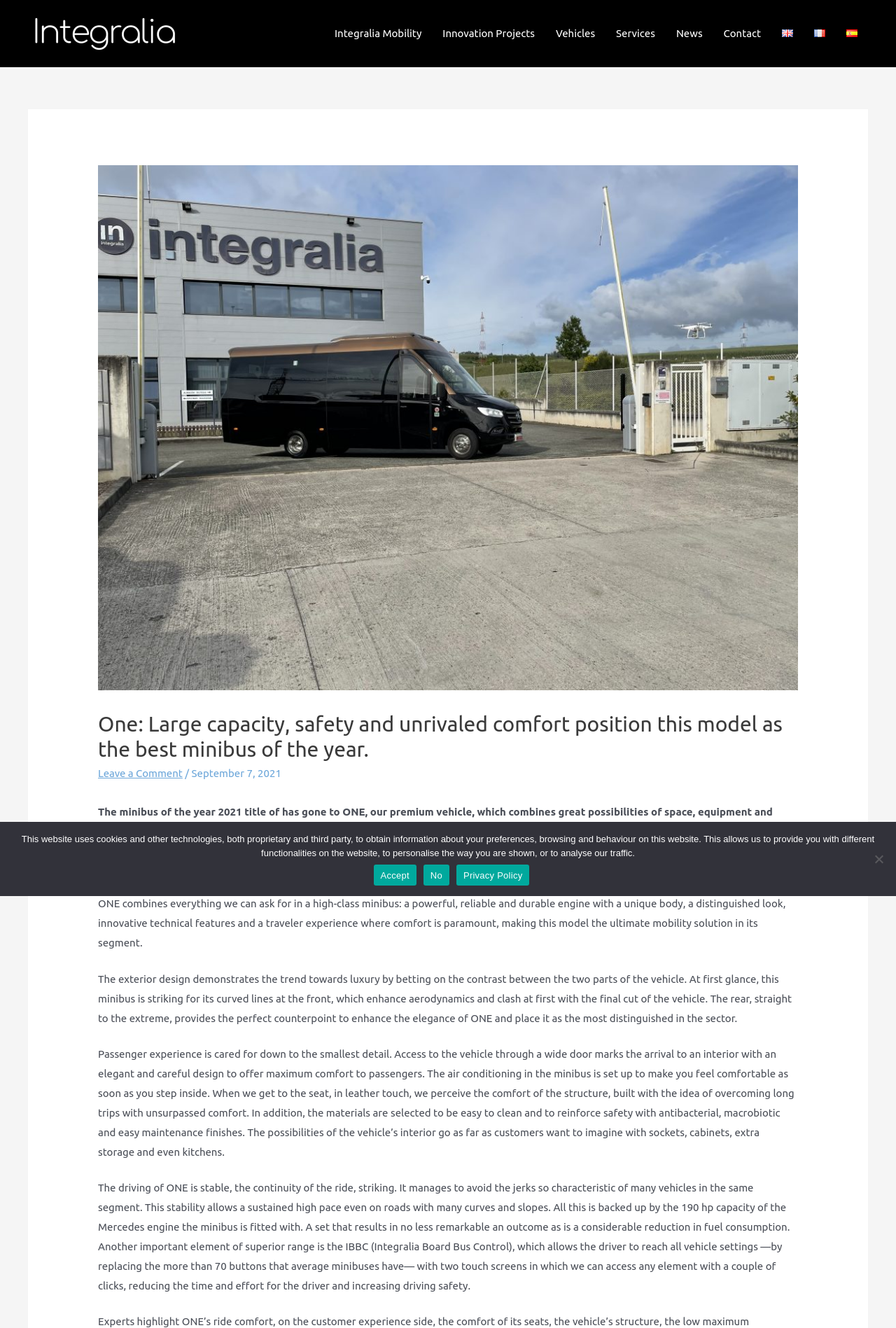Find the bounding box coordinates of the clickable area that will achieve the following instruction: "View the news".

[0.743, 0.007, 0.796, 0.043]